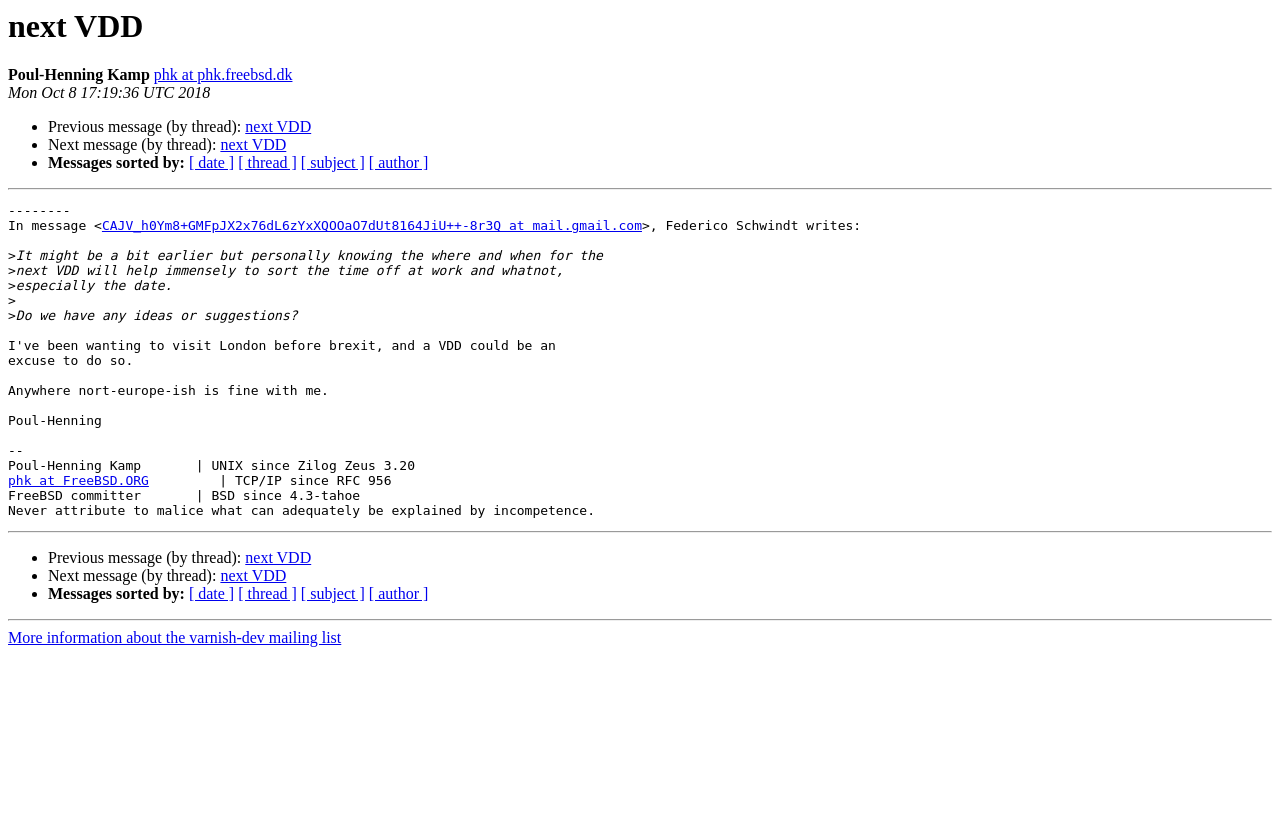Identify the bounding box coordinates of the specific part of the webpage to click to complete this instruction: "View more information about the varnish-dev mailing list".

[0.006, 0.773, 0.267, 0.794]